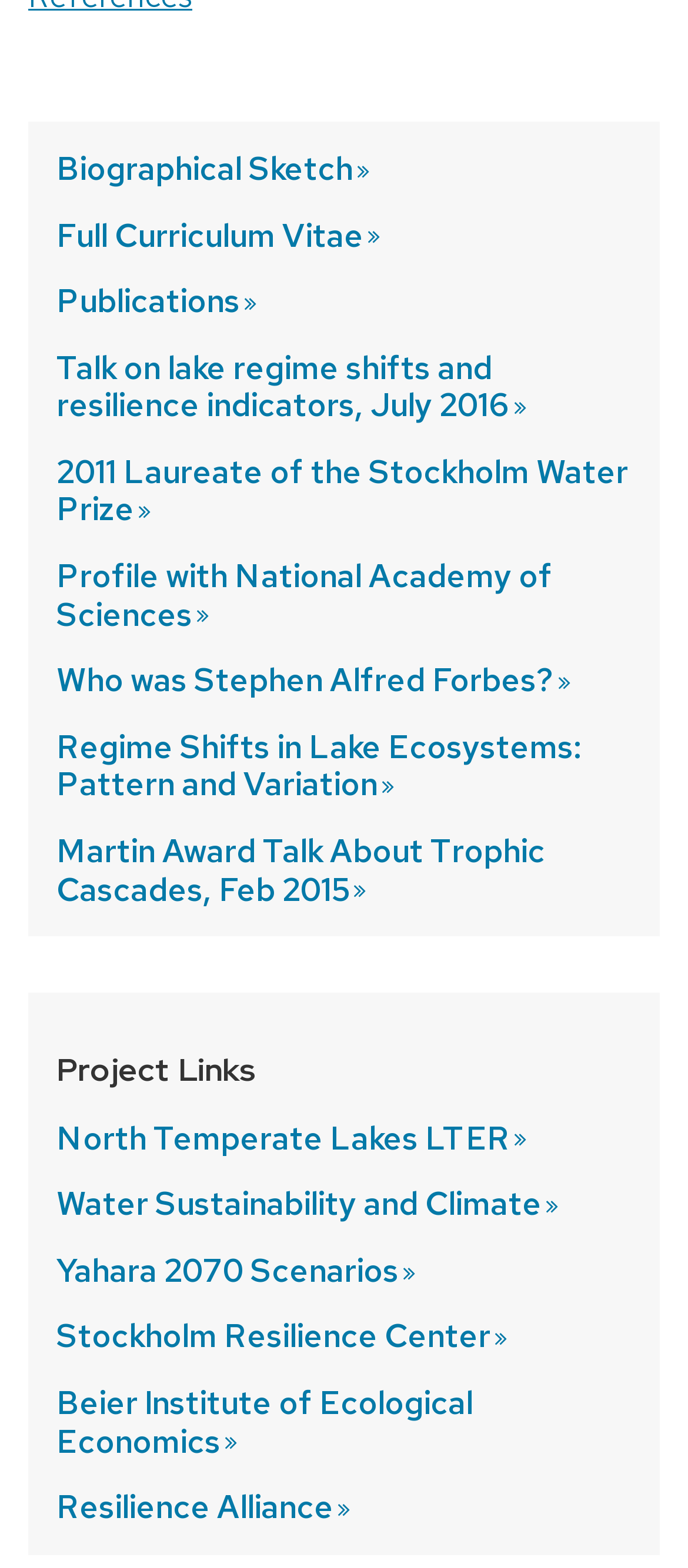Identify the bounding box coordinates for the region of the element that should be clicked to carry out the instruction: "Learn about project links". The bounding box coordinates should be four float numbers between 0 and 1, i.e., [left, top, right, bottom].

[0.082, 0.669, 0.918, 0.696]